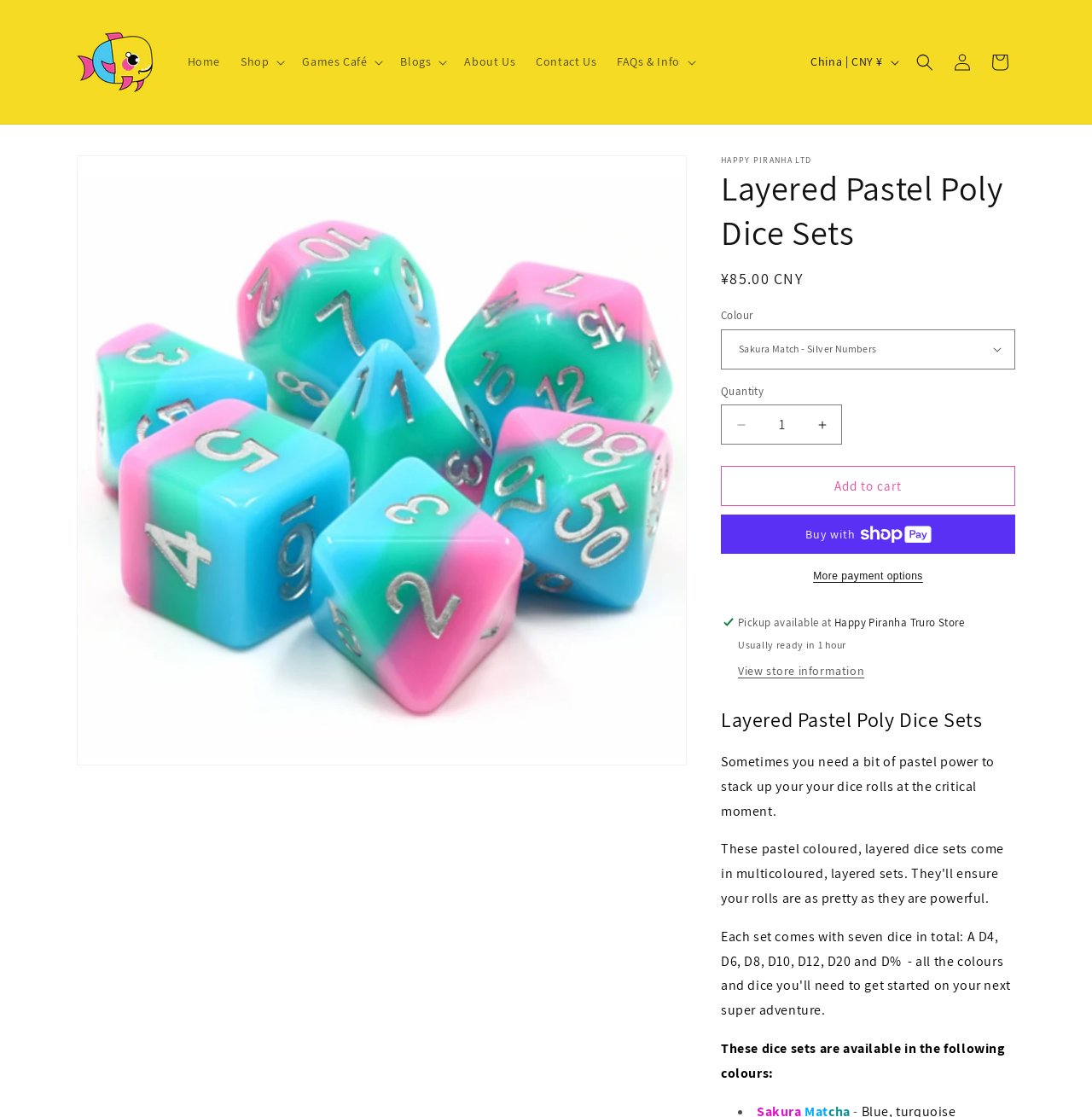Provide the bounding box coordinates for the UI element that is described by this text: "Cart". The coordinates should be in the form of four float numbers between 0 and 1: [left, top, right, bottom].

[0.898, 0.039, 0.933, 0.072]